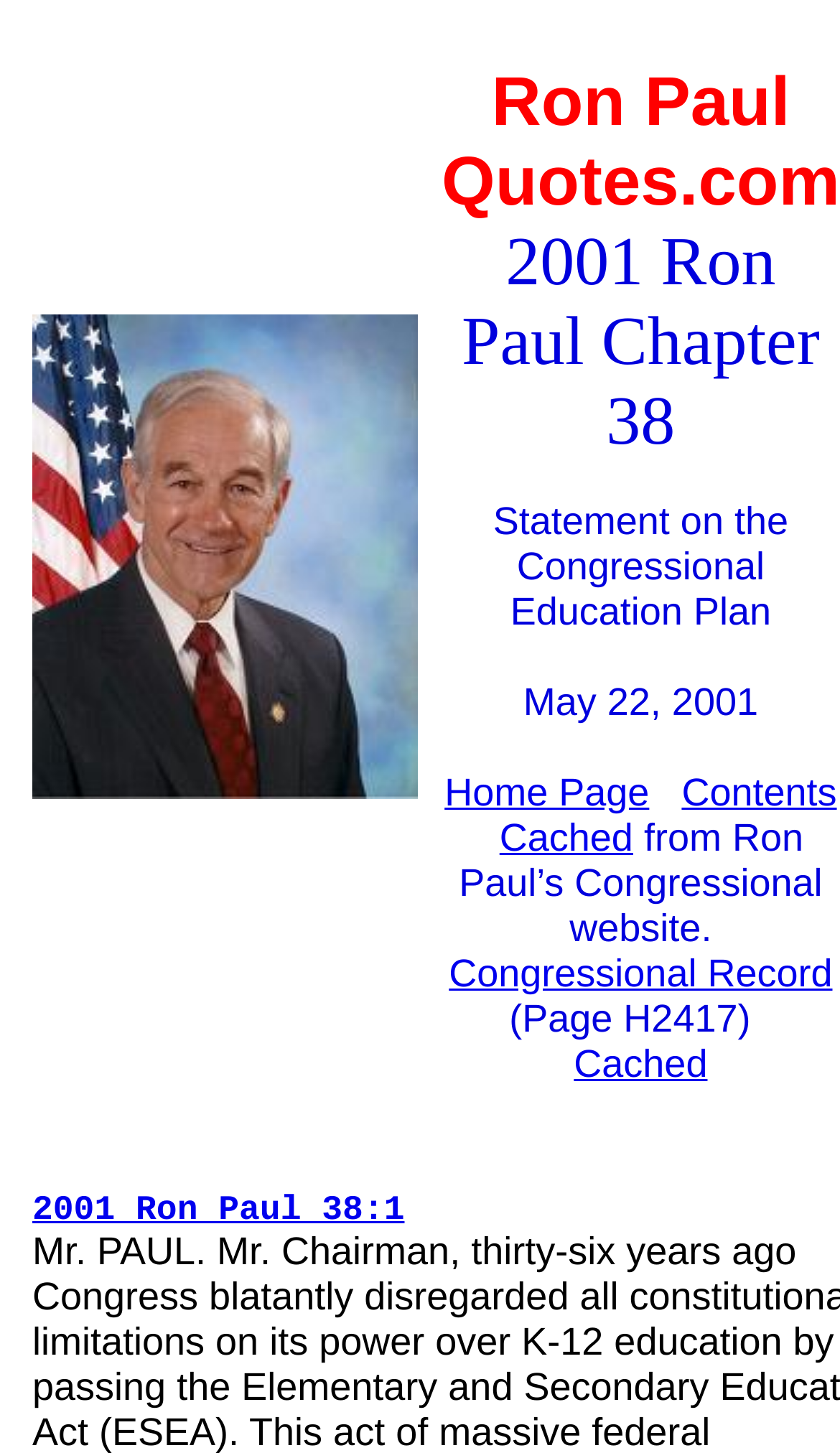What is the link to the homepage?
Examine the screenshot and reply with a single word or phrase.

Home Page